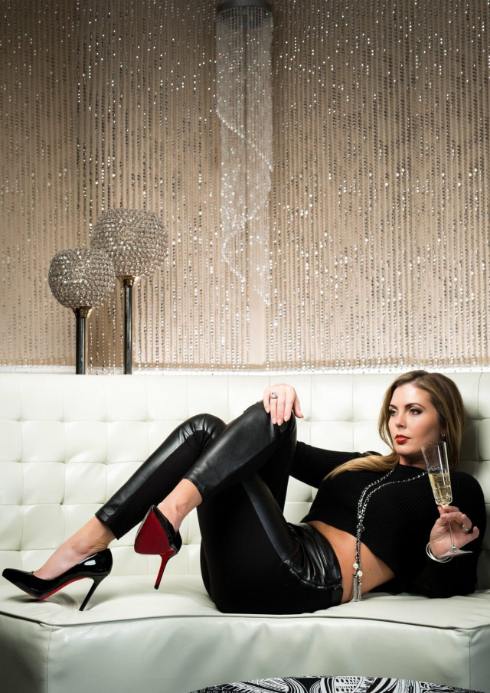Refer to the screenshot and answer the following question in detail:
What type of detailing do the light fixtures have?

The caption describes the background as featuring 'two elegant light fixtures with crystal detailing' that enhance the overall opulence of the scene.